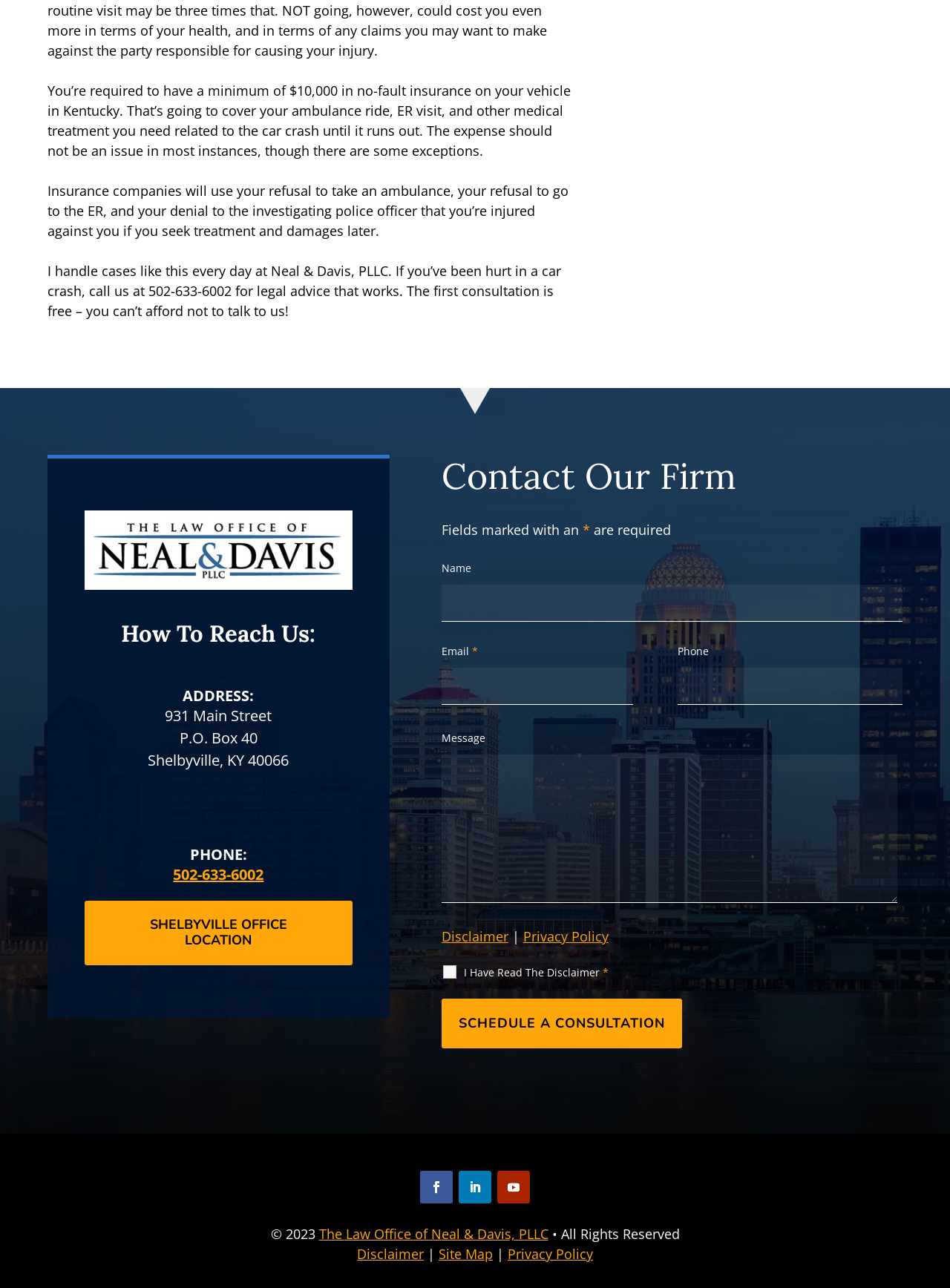Please identify the coordinates of the bounding box for the clickable region that will accomplish this instruction: "Visit the Shelbyville office location".

[0.089, 0.699, 0.371, 0.749]